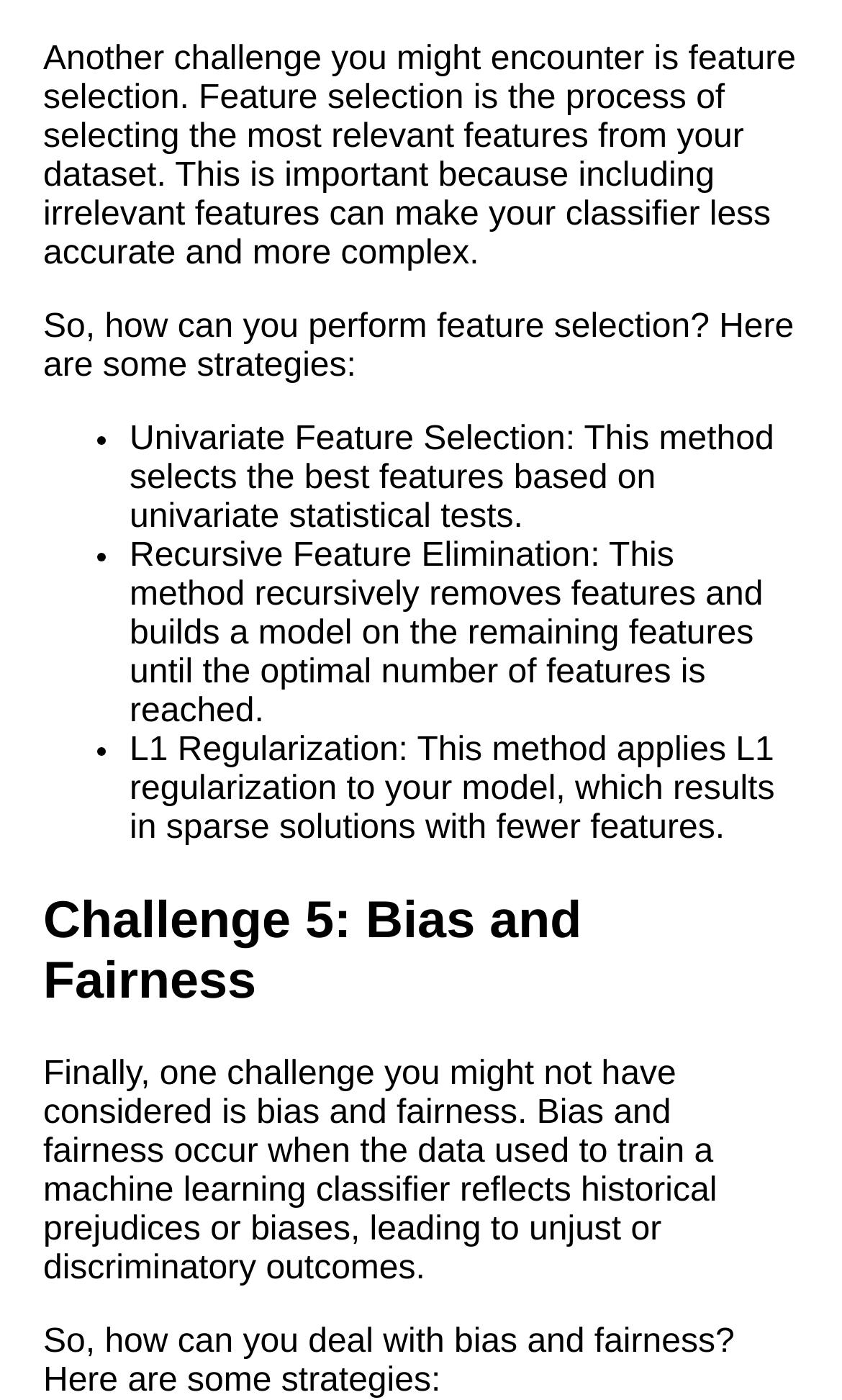Identify the bounding box coordinates of the section that should be clicked to achieve the task described: "Check out the DFW events calendar".

[0.038, 0.862, 0.615, 0.915]